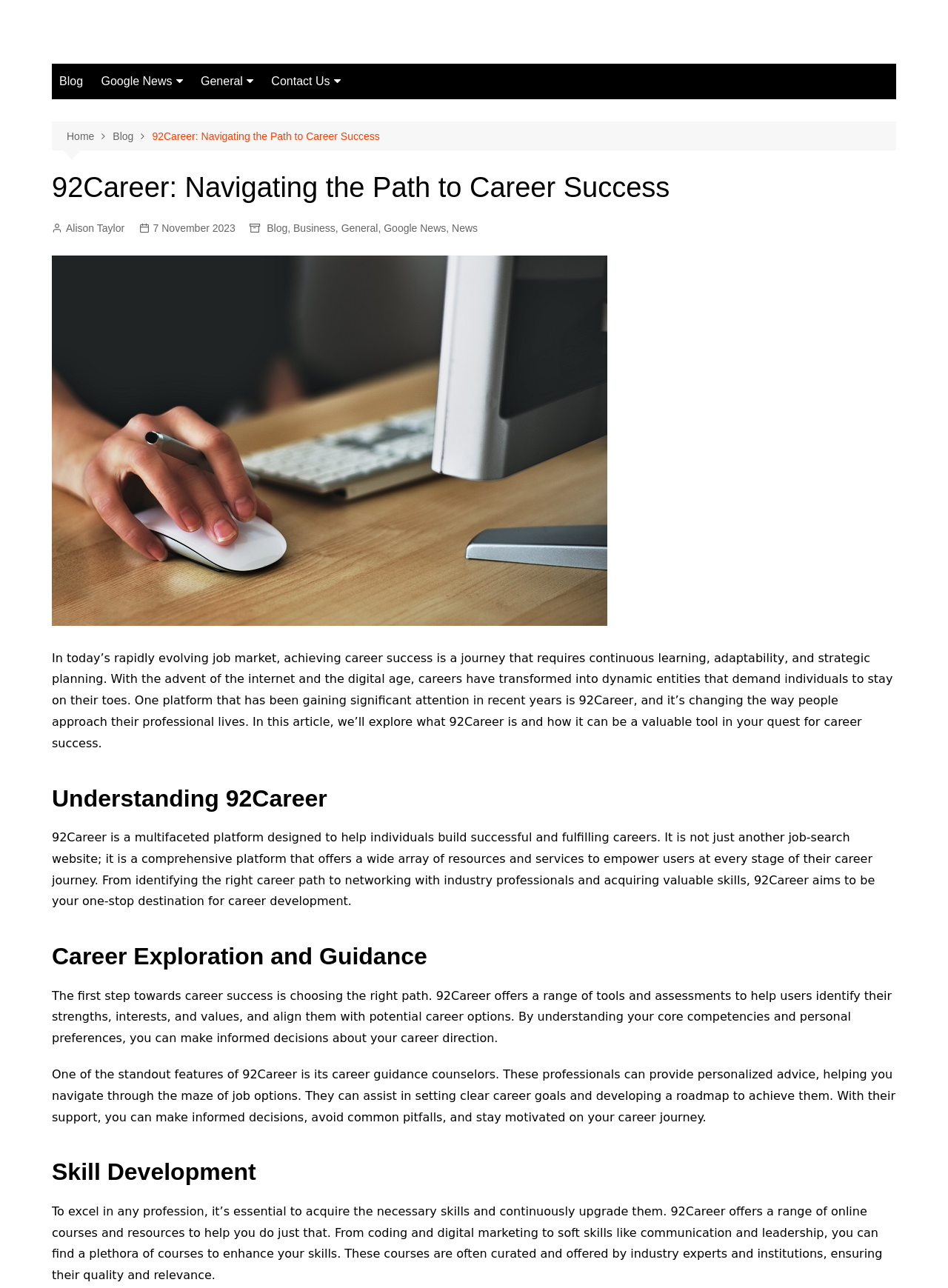Please find the bounding box coordinates of the clickable region needed to complete the following instruction: "Read the article about 92Career". The bounding box coordinates must consist of four float numbers between 0 and 1, i.e., [left, top, right, bottom].

[0.055, 0.505, 0.942, 0.582]